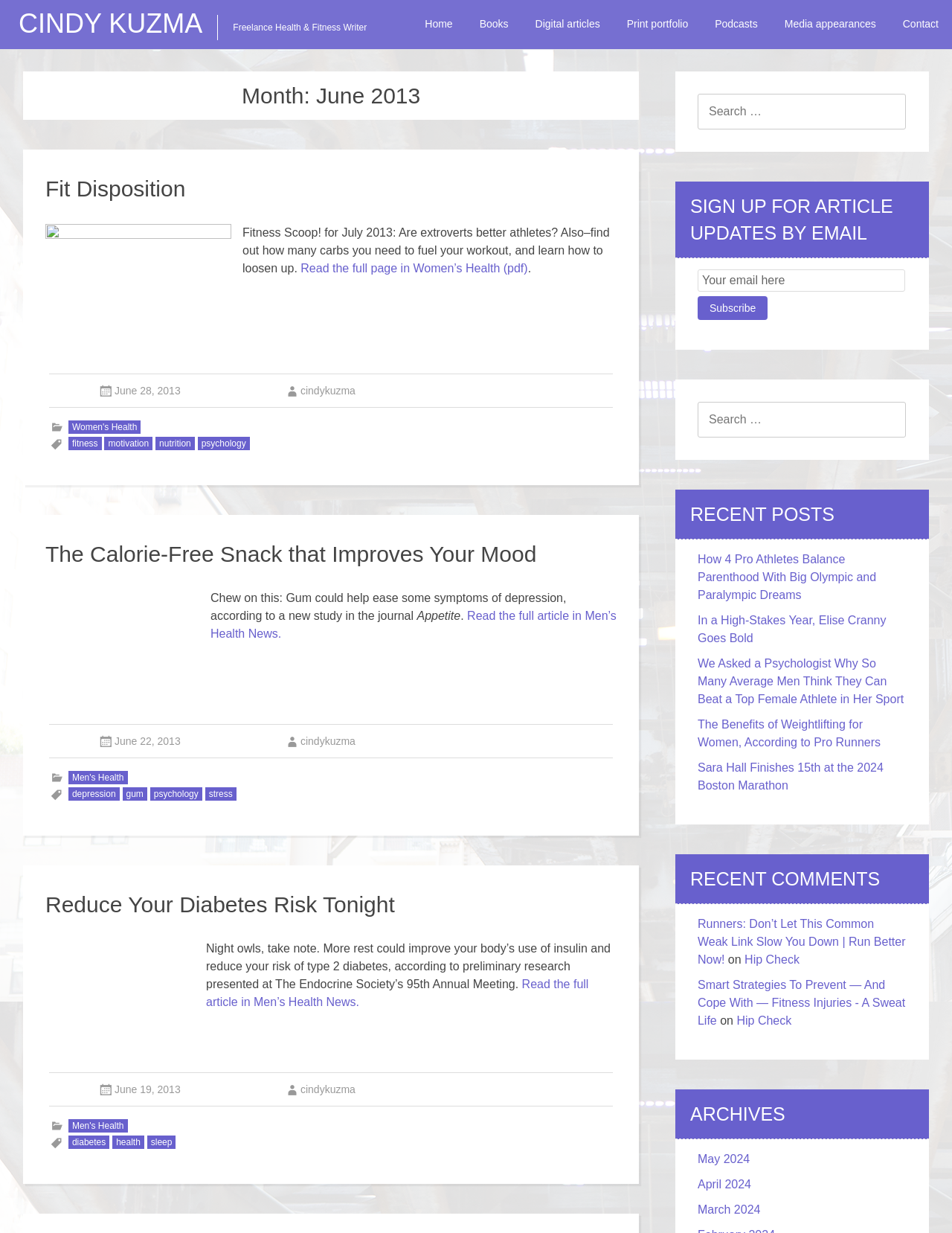Please look at the image and answer the question with a detailed explanation: What is Cindy Kuzma's profession?

The answer can be found in the heading 'Freelance Health & Fitness Writer' which is located below the heading 'CINDY KUZMA' at the top of the webpage.